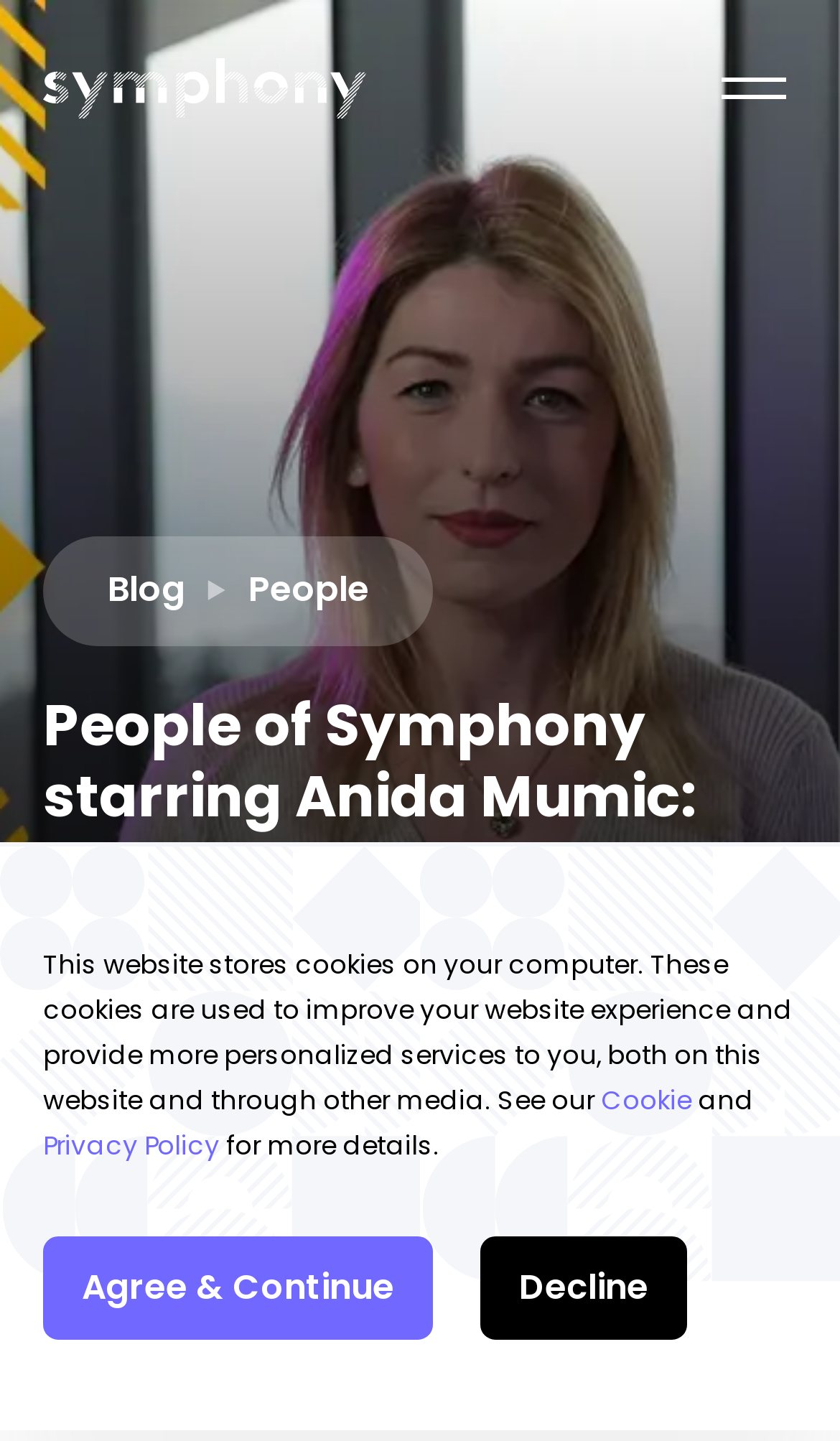Pinpoint the bounding box coordinates of the element that must be clicked to accomplish the following instruction: "View people". The coordinates should be in the format of four float numbers between 0 and 1, i.e., [left, top, right, bottom].

[0.296, 0.39, 0.44, 0.43]